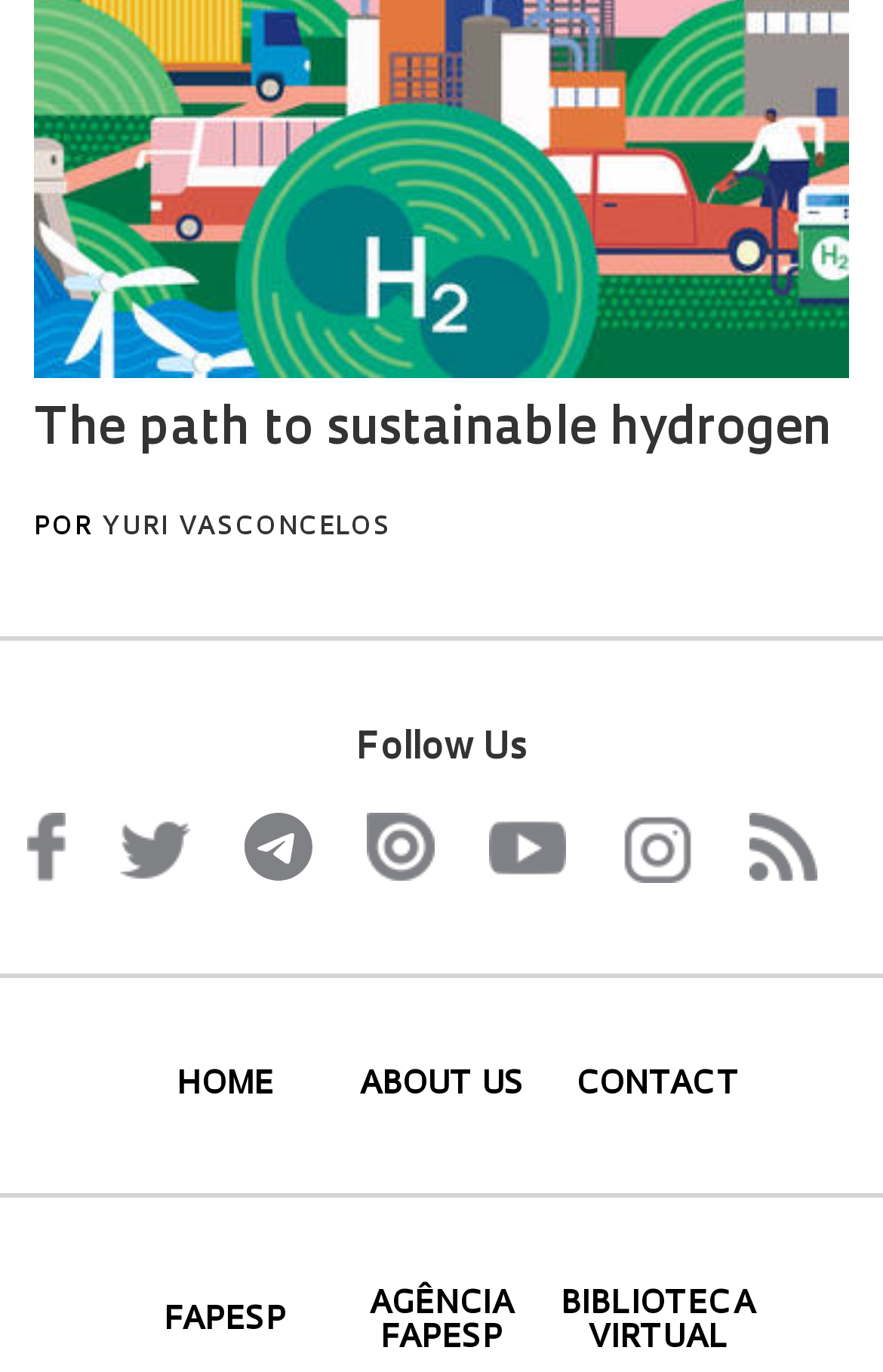What is the first link in the second row?
Using the image provided, answer with just one word or phrase.

HOME